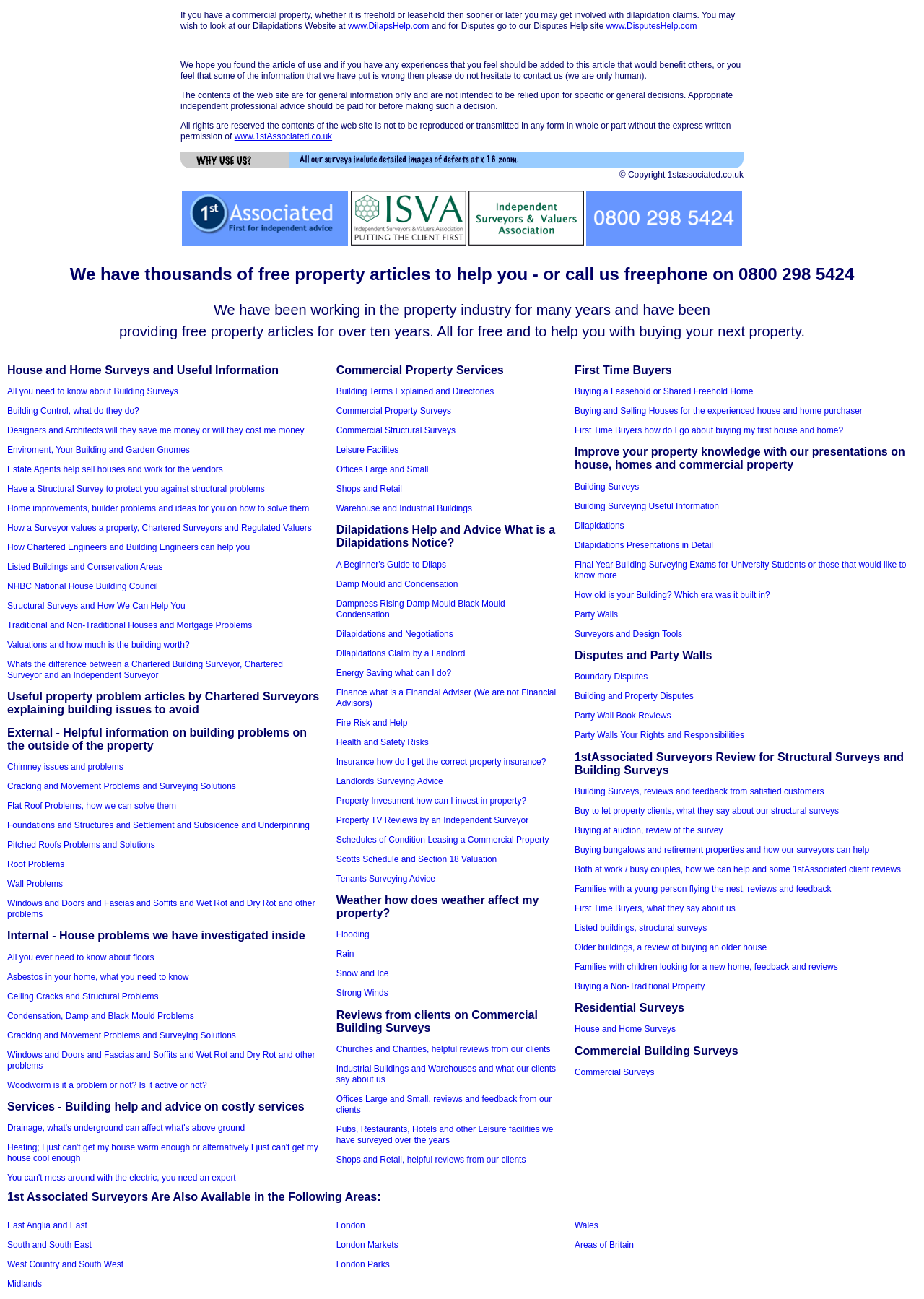Respond with a single word or phrase:
What is the website about?

Property surveys and advice